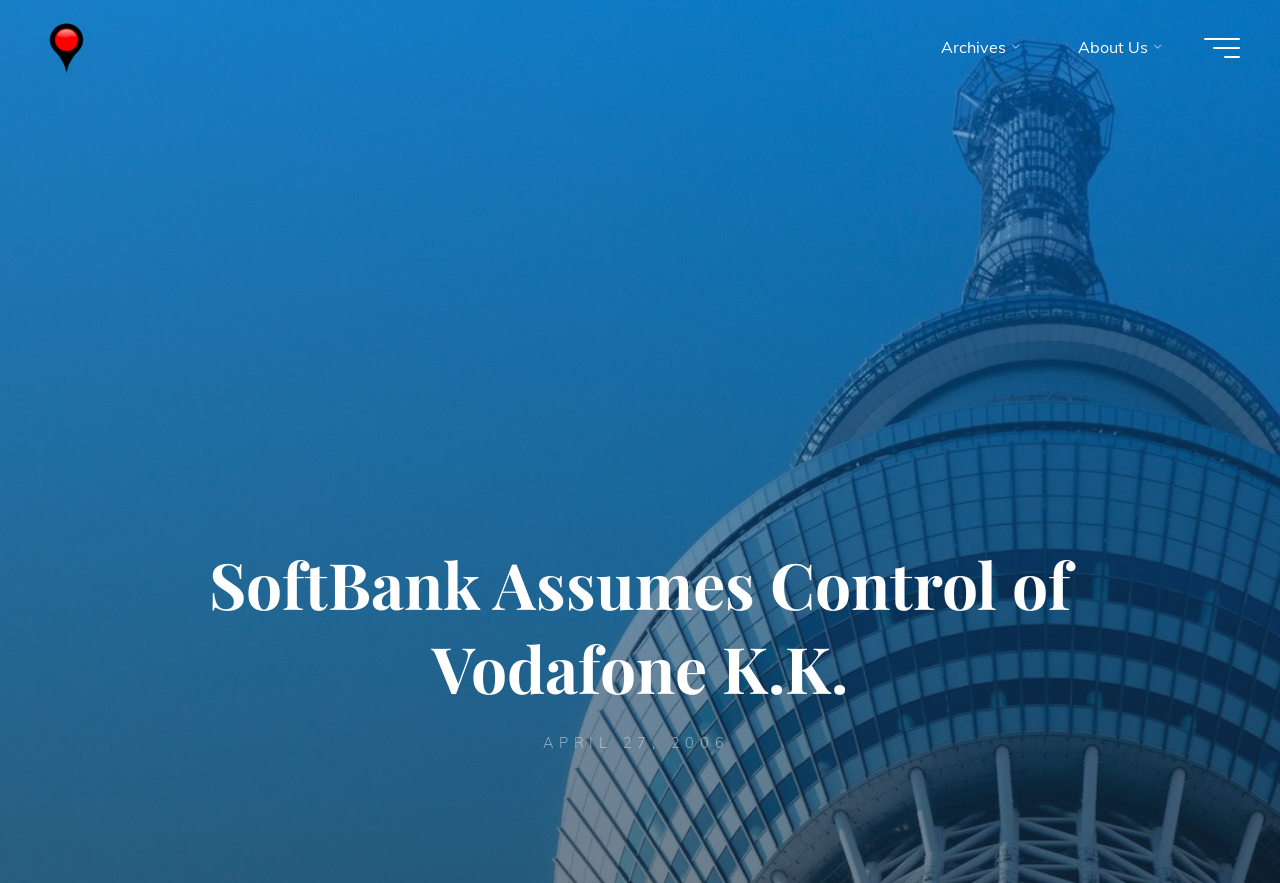Find the bounding box of the web element that fits this description: "Archives".

[0.71, 0.011, 0.817, 0.096]